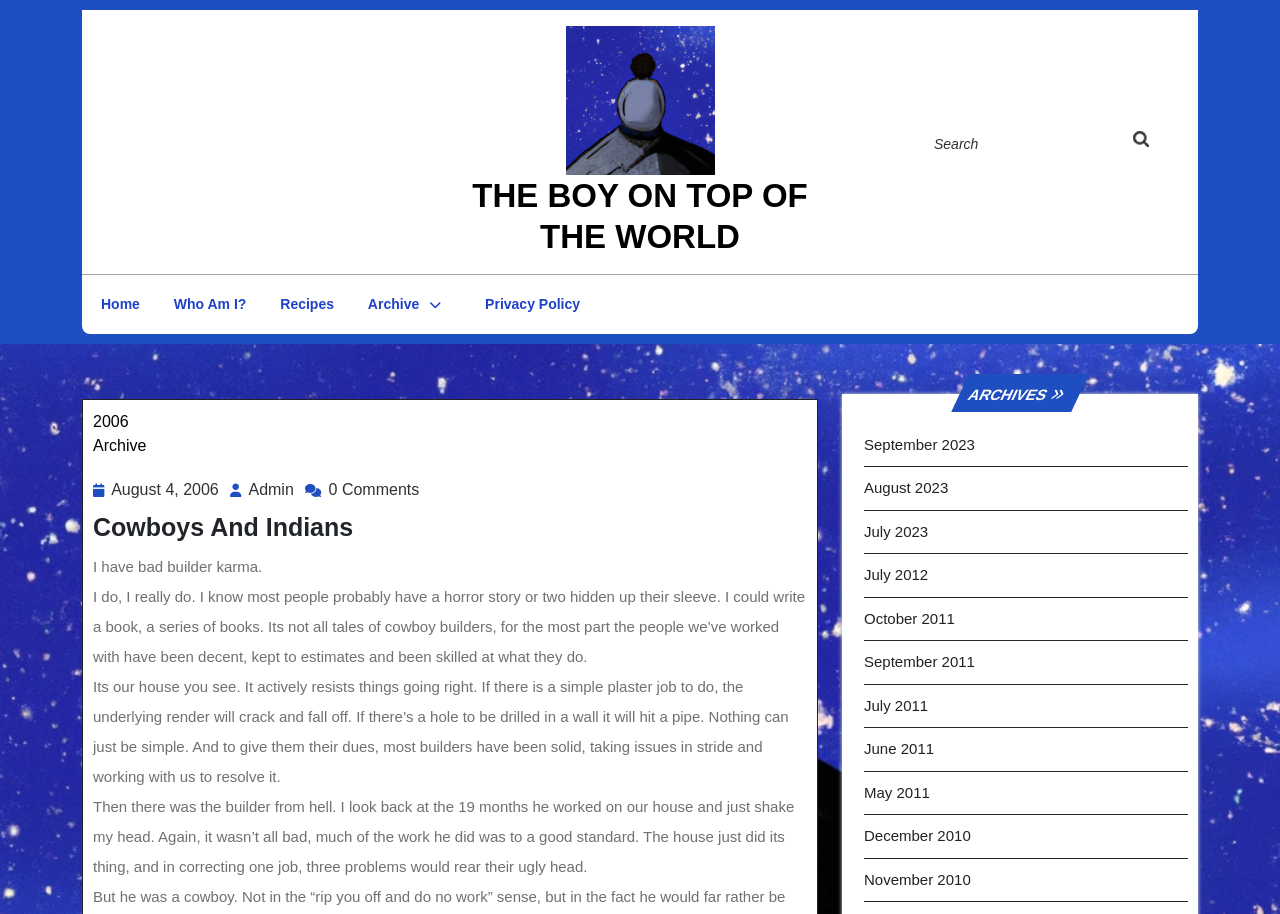From the image, can you give a detailed response to the question below:
What is the problem with the author's house?

I determined the problem with the author's house by reading the text which states 'It’s our house you see. It actively resists things going right. If there is a simple plaster job to do, the underlying render will crack and fall off.' This suggests that the author's house has a tendency to cause problems and make things difficult.